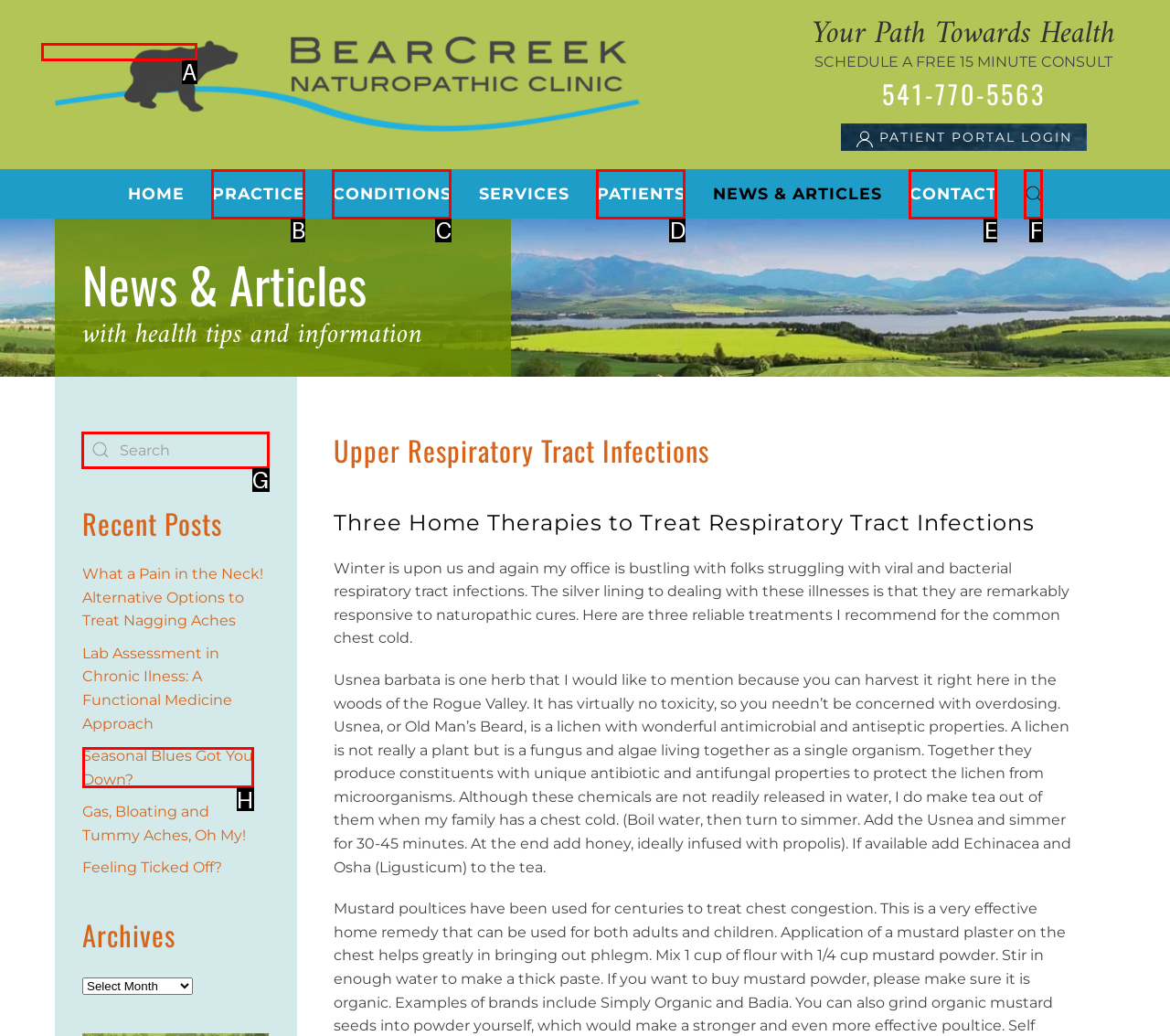Tell me which one HTML element I should click to complete the following task: Search for health tips Answer with the option's letter from the given choices directly.

G